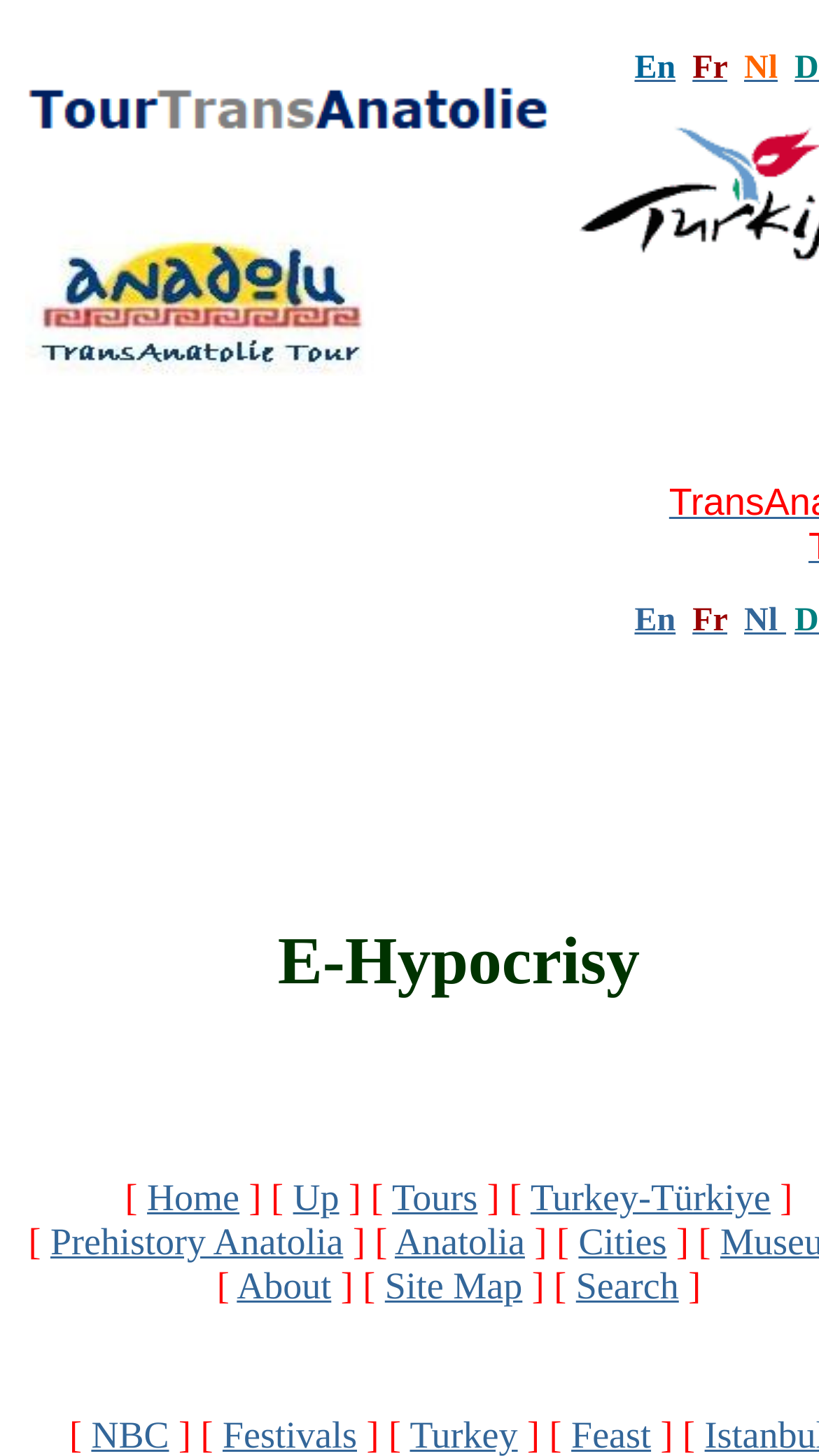How many links are there in the footer section?
From the details in the image, provide a complete and detailed answer to the question.

I counted the number of link elements in the footer section, which are Home, Up, Tours, Turkey-Türkiye, Prehistory Anatolia, Anatolia, Cities, About, Site Map, Search, NBC, Festivals, Turkey, and Feast, indicating that there are 12 links in the footer section.